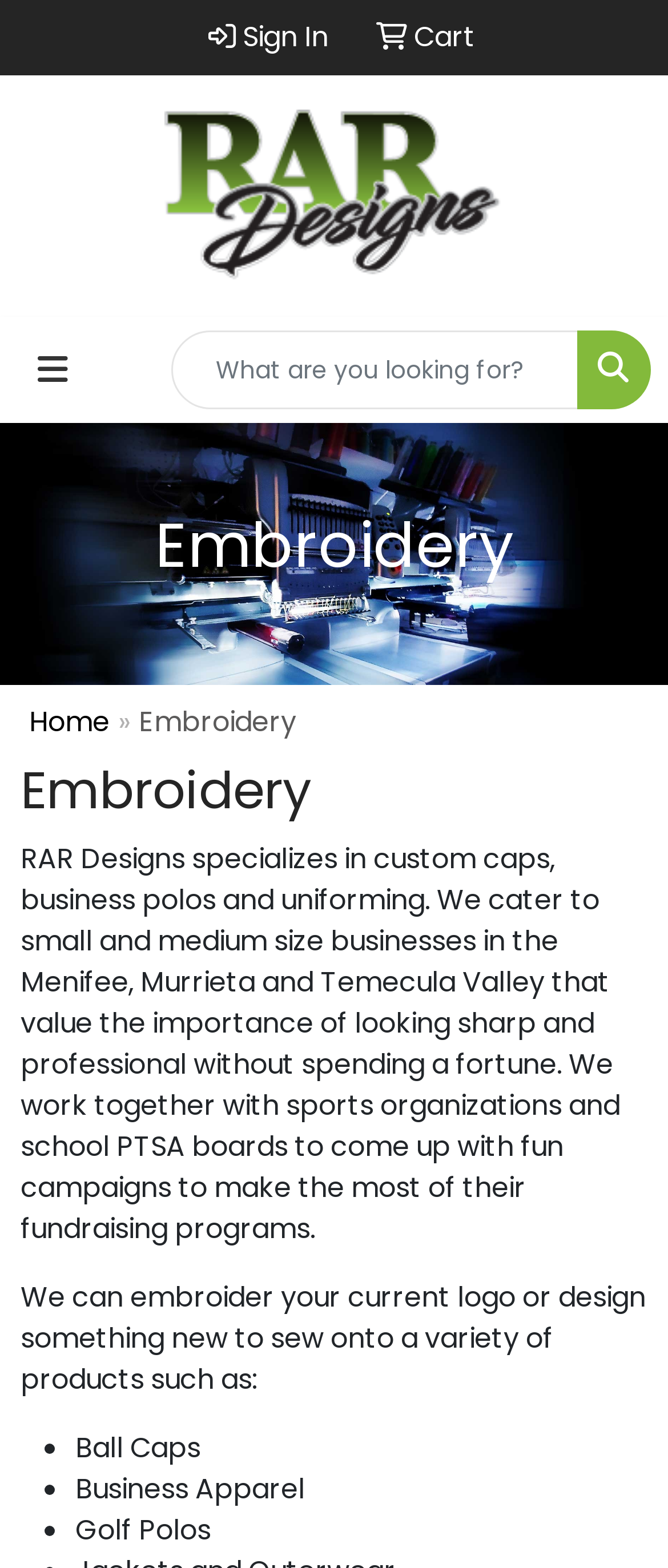What is the purpose of the textbox?
Answer the question based on the image using a single word or a brief phrase.

Quick Search